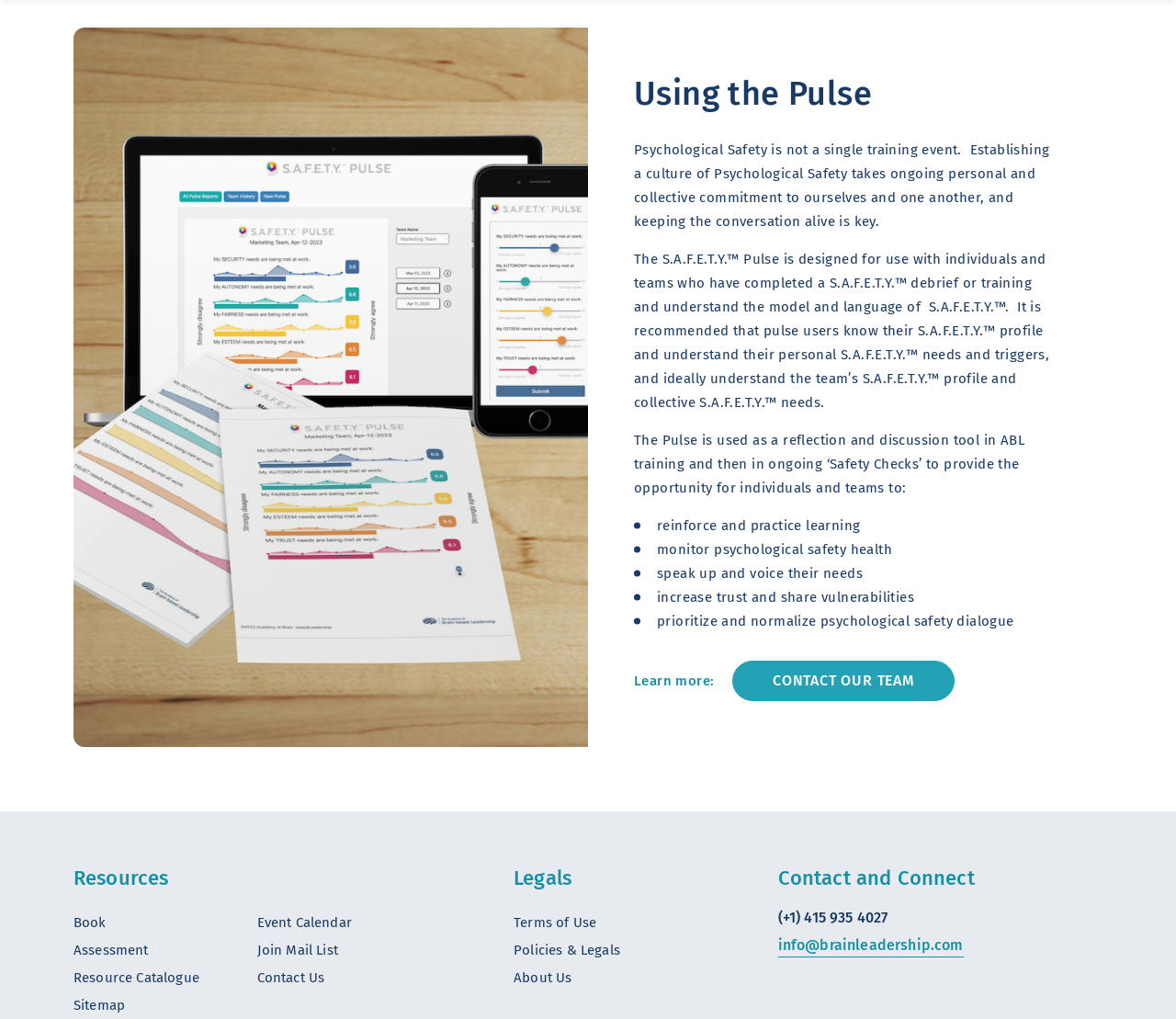Please identify the bounding box coordinates of the element's region that I should click in order to complete the following instruction: "View the resource catalogue". The bounding box coordinates consist of four float numbers between 0 and 1, i.e., [left, top, right, bottom].

[0.062, 0.951, 0.169, 0.968]